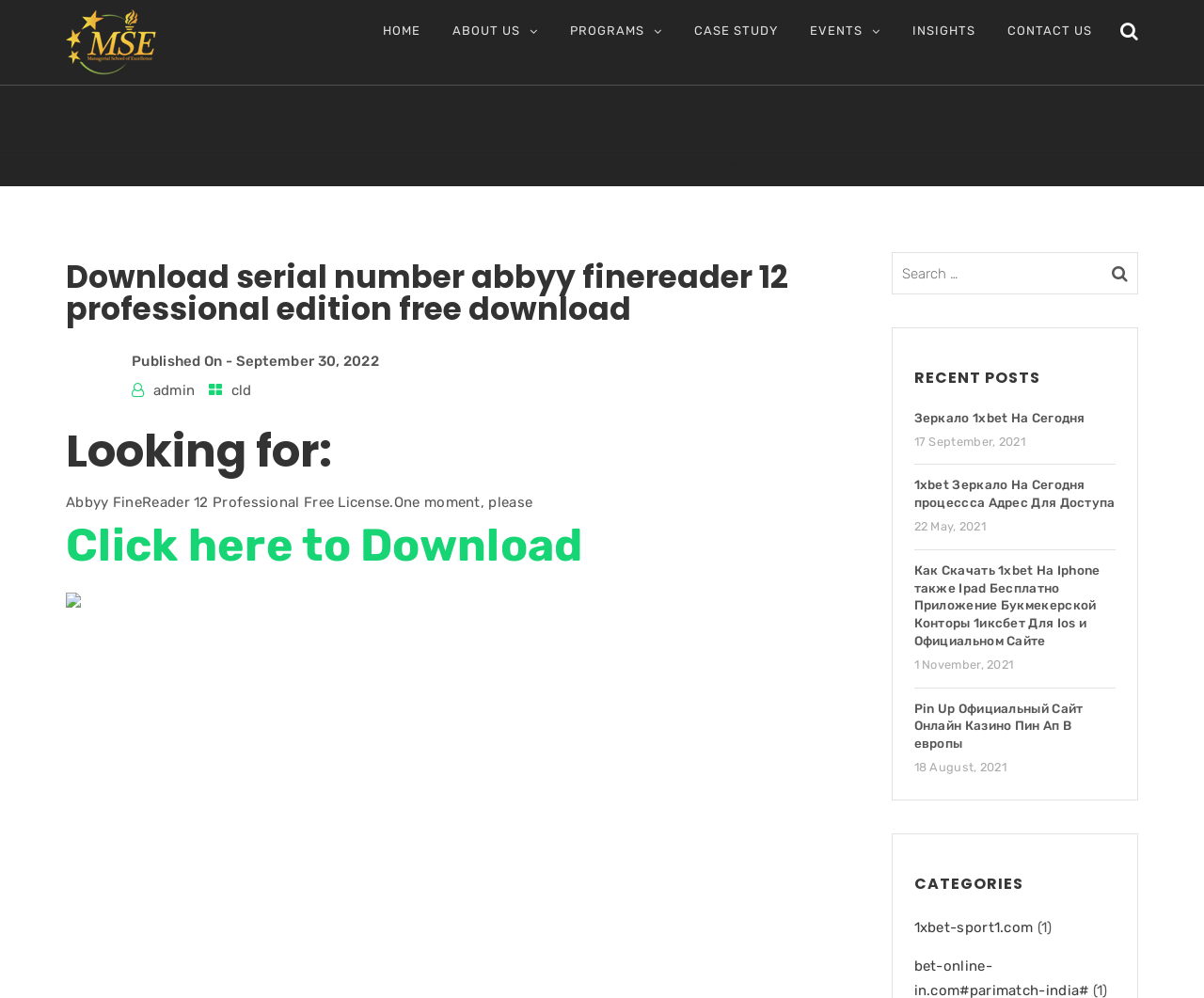Give a comprehensive overview of the webpage, including key elements.

This webpage appears to be a download page for Abbyy FineReader 12 Professional Edition. At the top left corner, there is a logo image. Next to it, there are several navigation links, including "HOME", "ABOUT US", "PROGRAMS", "CASE STUDY", "EVENTS", "INSIGHTS", and "CONTACT US". 

Below the navigation links, there is a prominent heading that reads "Download serial number abbyy finereader 12 professional edition free download". Underneath this heading, there is a paragraph of text that says "Looking for: Abbyy FineReader 12 Professional Free License. One moment, please" followed by a "Click here to Download" link.

On the right side of the page, there is a search bar with a magnifying glass icon. Below the search bar, there is a section titled "RECENT POSTS" that lists several links to articles with dates, including "Зеркало 1xbet На Сегодня", "1xbet Зеркало На Сегодня процессса Адрес Для Доступа", and others. 

At the bottom of the page, there is a section titled "CATEGORIES" with a link to "1xbet-sport1.com" and a number in parentheses. The page also has several non-descriptive static text elements scattered throughout, which may be used for formatting or spacing purposes.